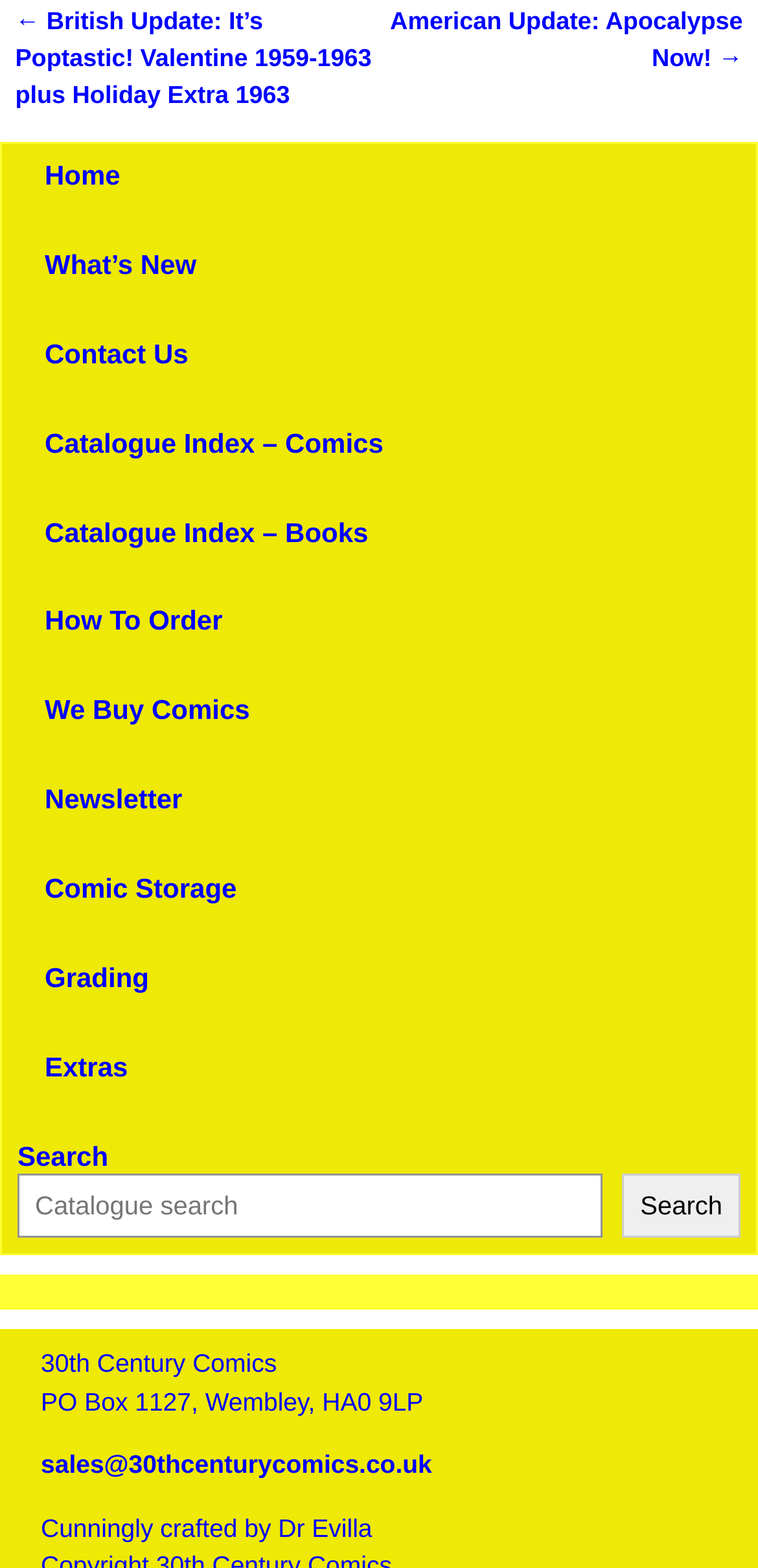Could you please study the image and provide a detailed answer to the question:
How many navigation links are there?

I counted the number of link elements under the complementary element with the bounding box coordinates [0.0, 0.091, 1.0, 0.801]. There are 10 links in total.